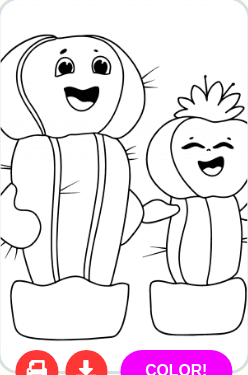Describe the image in great detail, covering all key points.

This playful coloring page features two cheerful cacti, both personified with bright smiles and lively expressions. The larger cactus on the left sports a round top and is characterized by its pronounced features and wide eyes, while the smaller cactus on the right, adorned with a tuft of spines, beams with delight. They stand side by side, seemingly engaged in a joyful interaction. Below the illustration, vibrant buttons invite users to print or color the page, highlighted by a bold "COLOR!" prompt, encouraging creativity. This engaging design serves as a fun educational tool for kids, promoting imaginative play and artistic expression.